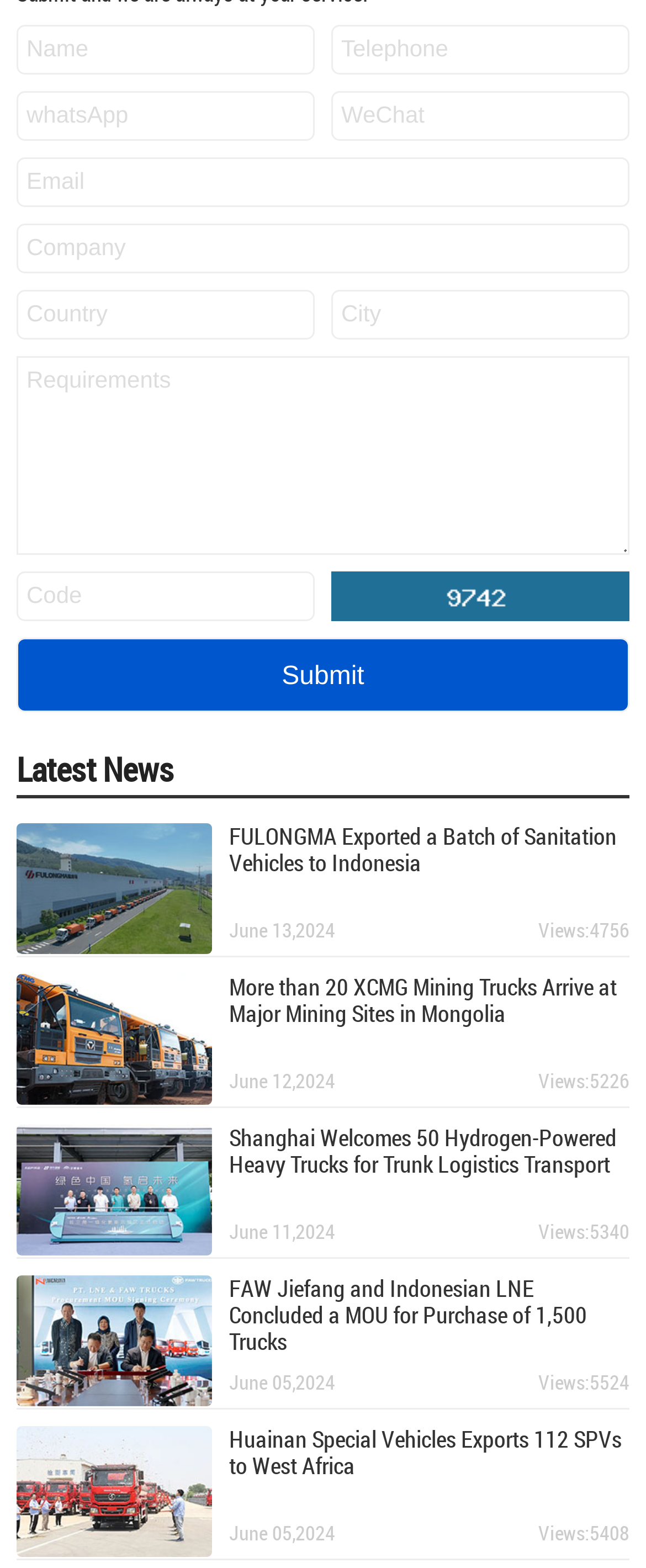Please specify the bounding box coordinates of the area that should be clicked to accomplish the following instruction: "Input your email address". The coordinates should consist of four float numbers between 0 and 1, i.e., [left, top, right, bottom].

[0.026, 0.1, 0.974, 0.132]